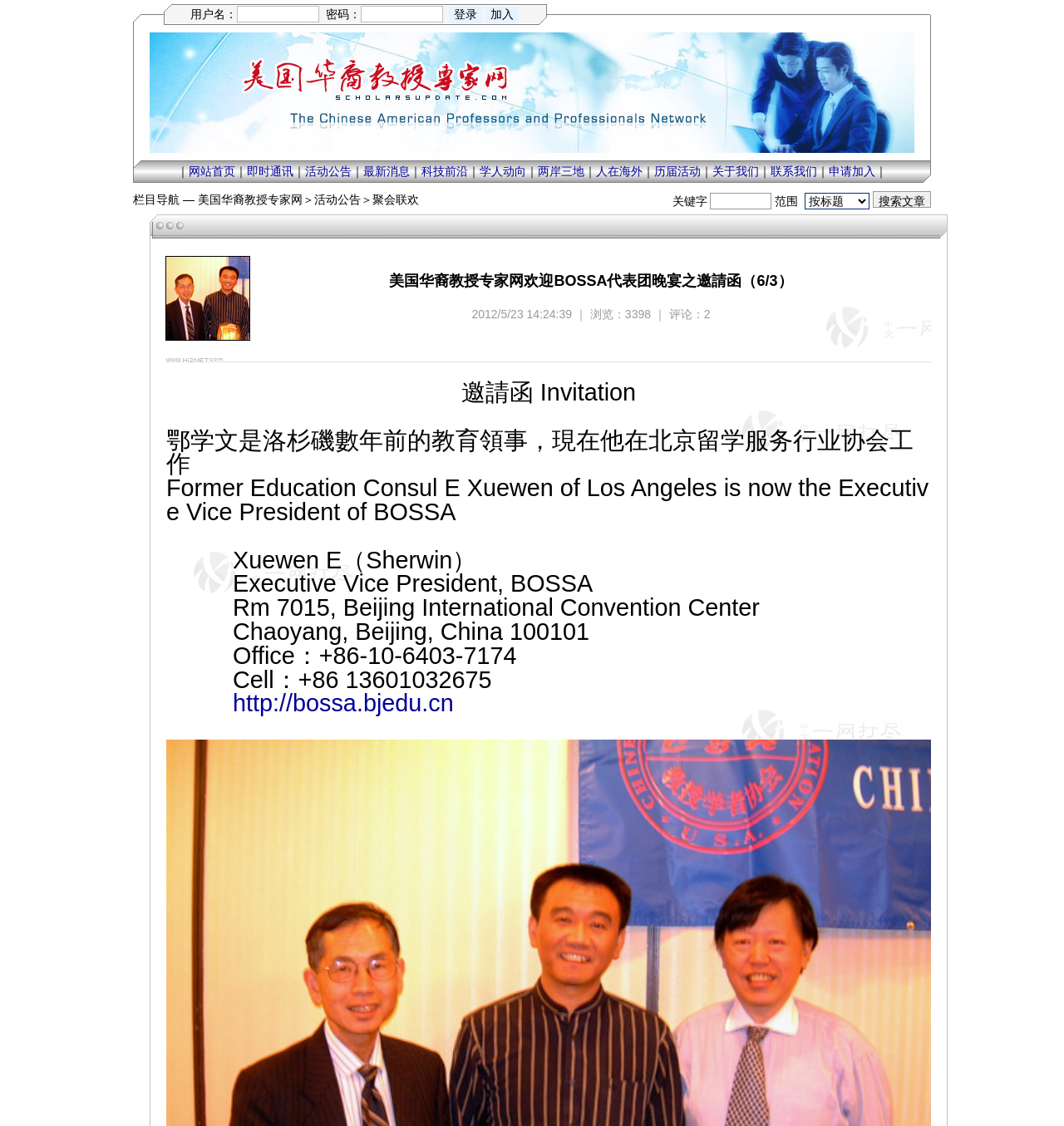What is the purpose of the button with the text '登录'?
Look at the image and respond with a one-word or short-phrase answer.

To log in